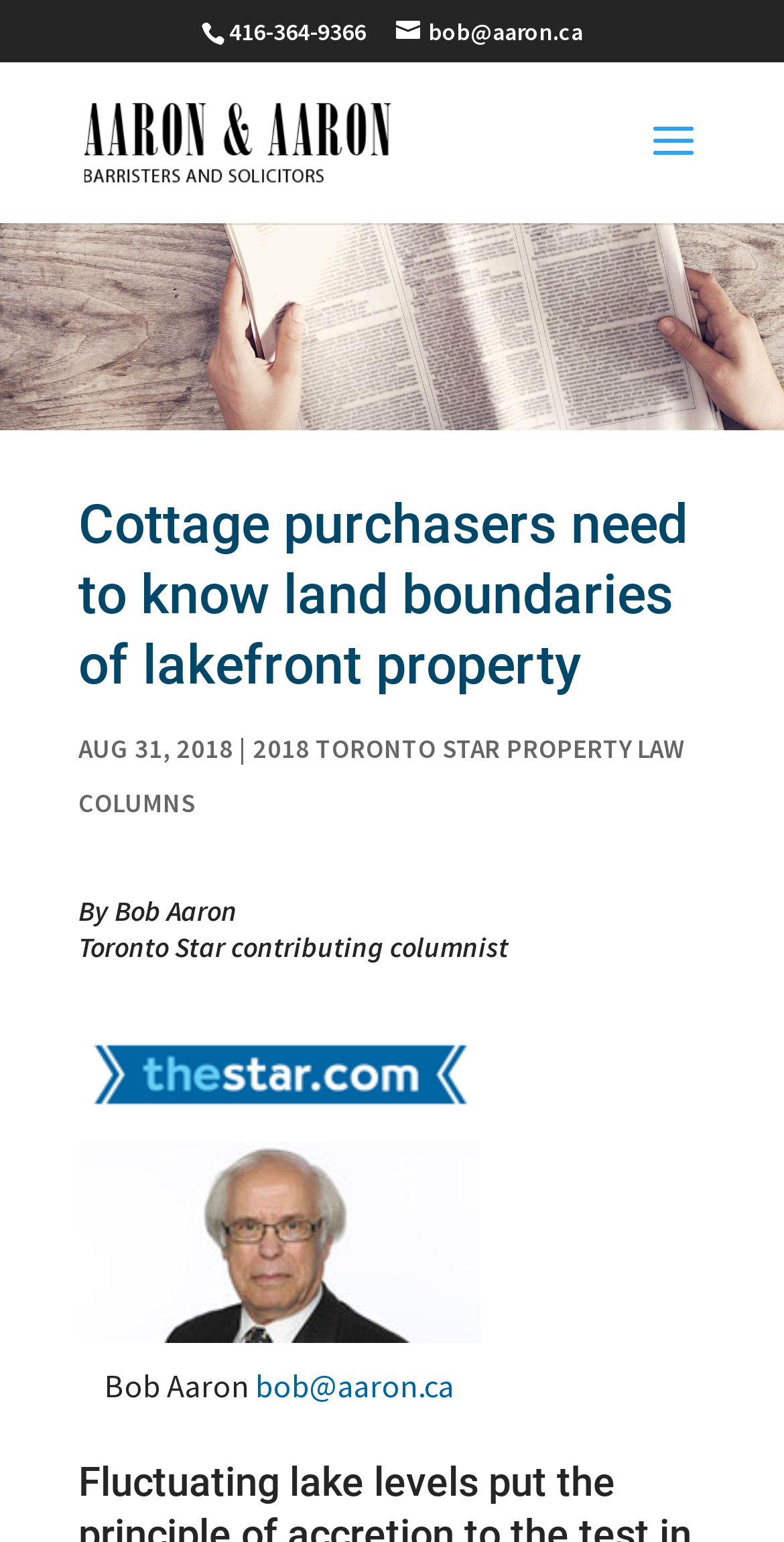Elaborate on the information and visuals displayed on the webpage.

The webpage appears to be an article or blog post about real estate law, specifically discussing the importance of knowing land boundaries for lakefront property purchasers. 

At the top of the page, there is a phone number "416-364-9366" and an email address "bob@aaron.ca" with a small icon. Below these, there is a link to the law firm "Bob Aaron - Toronto Real Estate Lawyer - Aaron & Aaron - Barristers and Solicitors" accompanied by a small image of the firm's logo.

The main heading "Cottage purchasers need to know land boundaries of lakefront property" is prominently displayed in the middle of the page. 

Below the heading, there is a publication date "AUG 31, 2018" and a category "2018 TORONTO STAR PROPERTY LAW COLUMNS". The author's name "By Bob Aaron" and his title "Toronto Star contributing columnist" are also mentioned.

On the right side of the page, there is a link to "thestar.com" with a small image of the Toronto Star logo. 

Further down, there is a small image, likely a profile picture or an icon, and at the very bottom, the author's name "Bob Aaron" and his email address "bob@aaron.ca" are repeated.